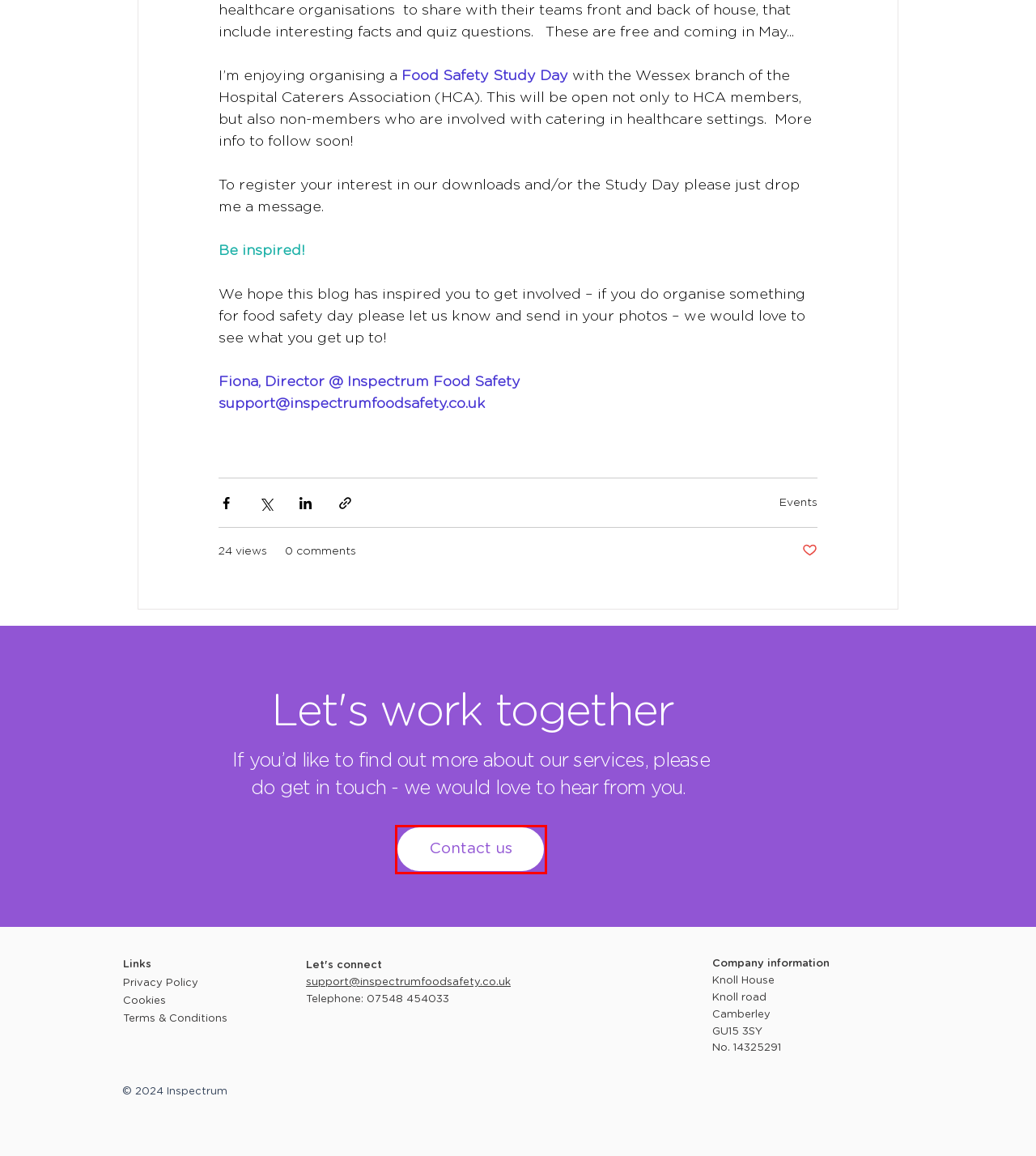You are presented with a screenshot of a webpage that includes a red bounding box around an element. Determine which webpage description best matches the page that results from clicking the element within the red bounding box. Here are the candidates:
A. Home | Inspectrum Food Safety
B. Contact | Inspectrum
C. Training | Inspectrum
D. Services | Inspectrum
E. Blog | Inspectrum
F. Events
G. About | Inspectrum
H. Events | Inspectrum

B